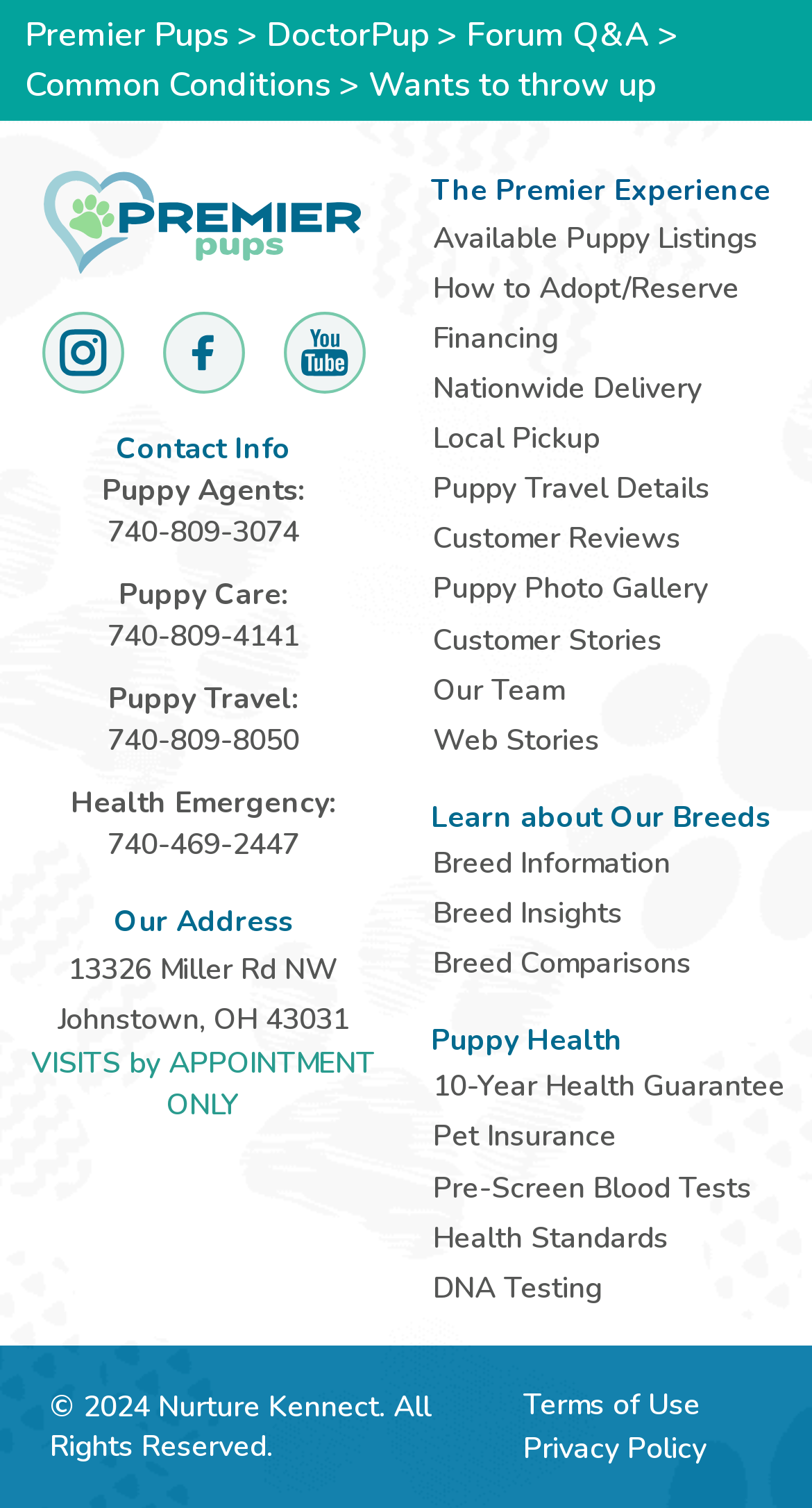Find and indicate the bounding box coordinates of the region you should select to follow the given instruction: "Click on Premier Pups".

[0.031, 0.009, 0.282, 0.039]